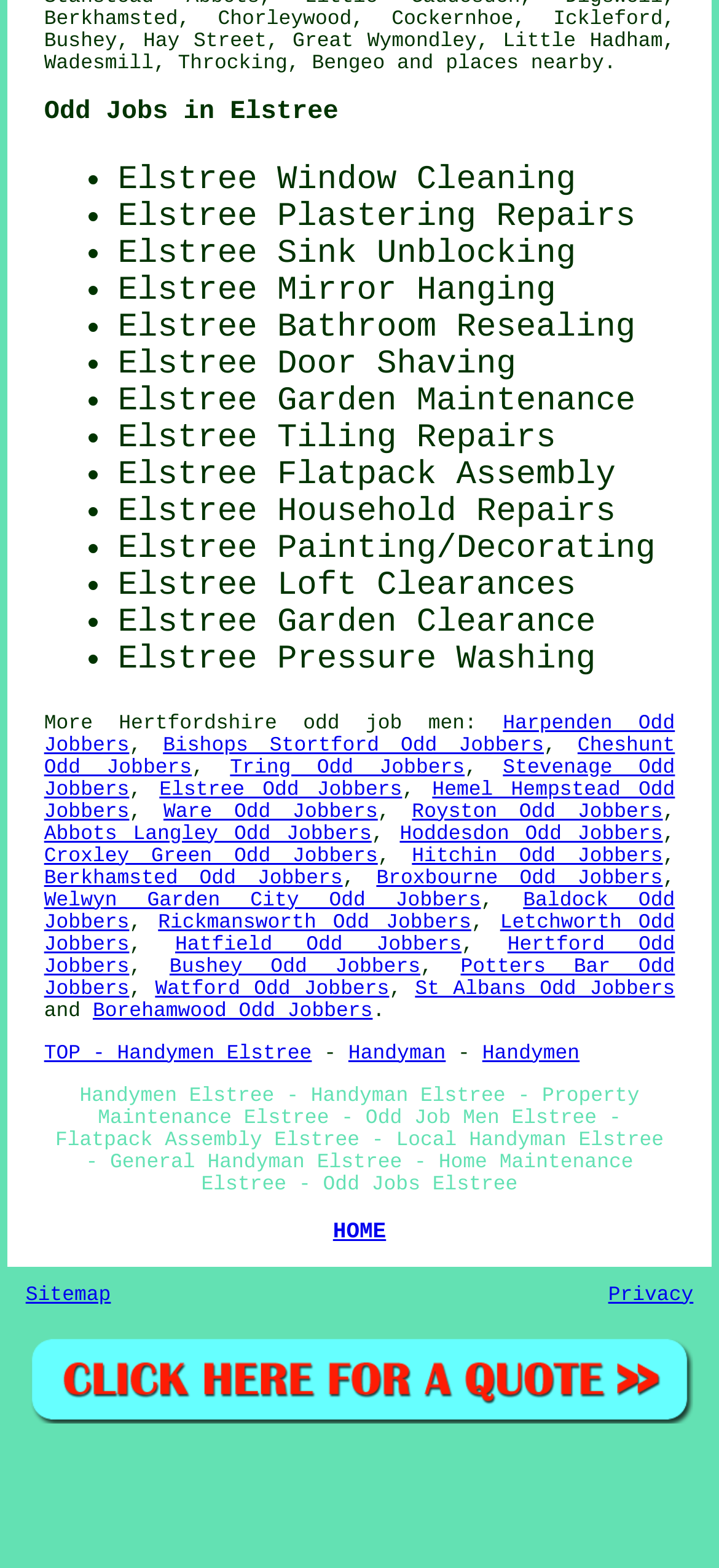Please identify the bounding box coordinates of the region to click in order to complete the task: "click on 'TOP - Handymen Elstree'". The coordinates must be four float numbers between 0 and 1, specified as [left, top, right, bottom].

[0.061, 0.665, 0.434, 0.679]